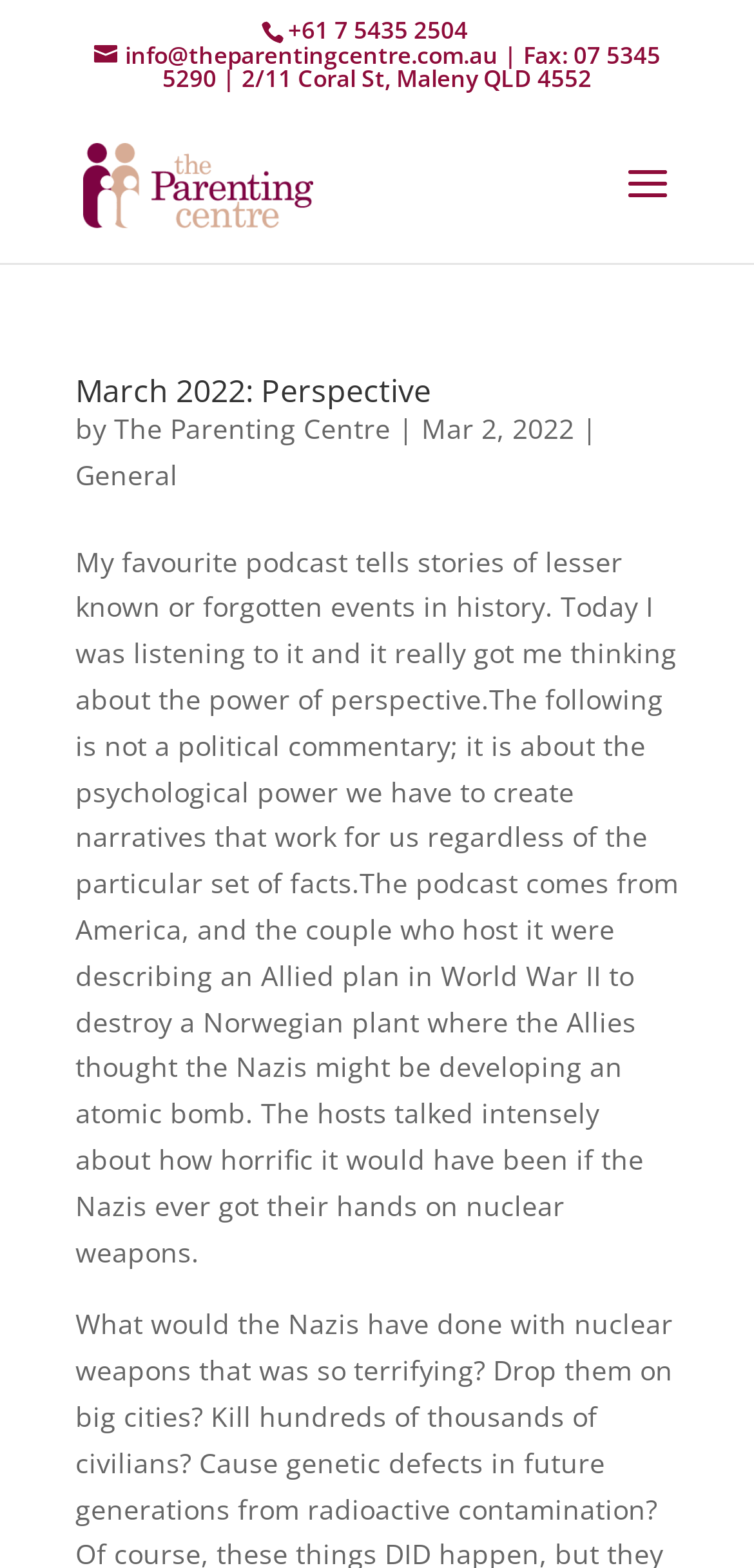What is the phone number of The Parenting Centre?
Look at the screenshot and provide an in-depth answer.

I found the phone number by looking at the static text element with the bounding box coordinates [0.382, 0.009, 0.621, 0.03] which contains the text '+61 7 5435 2504'.